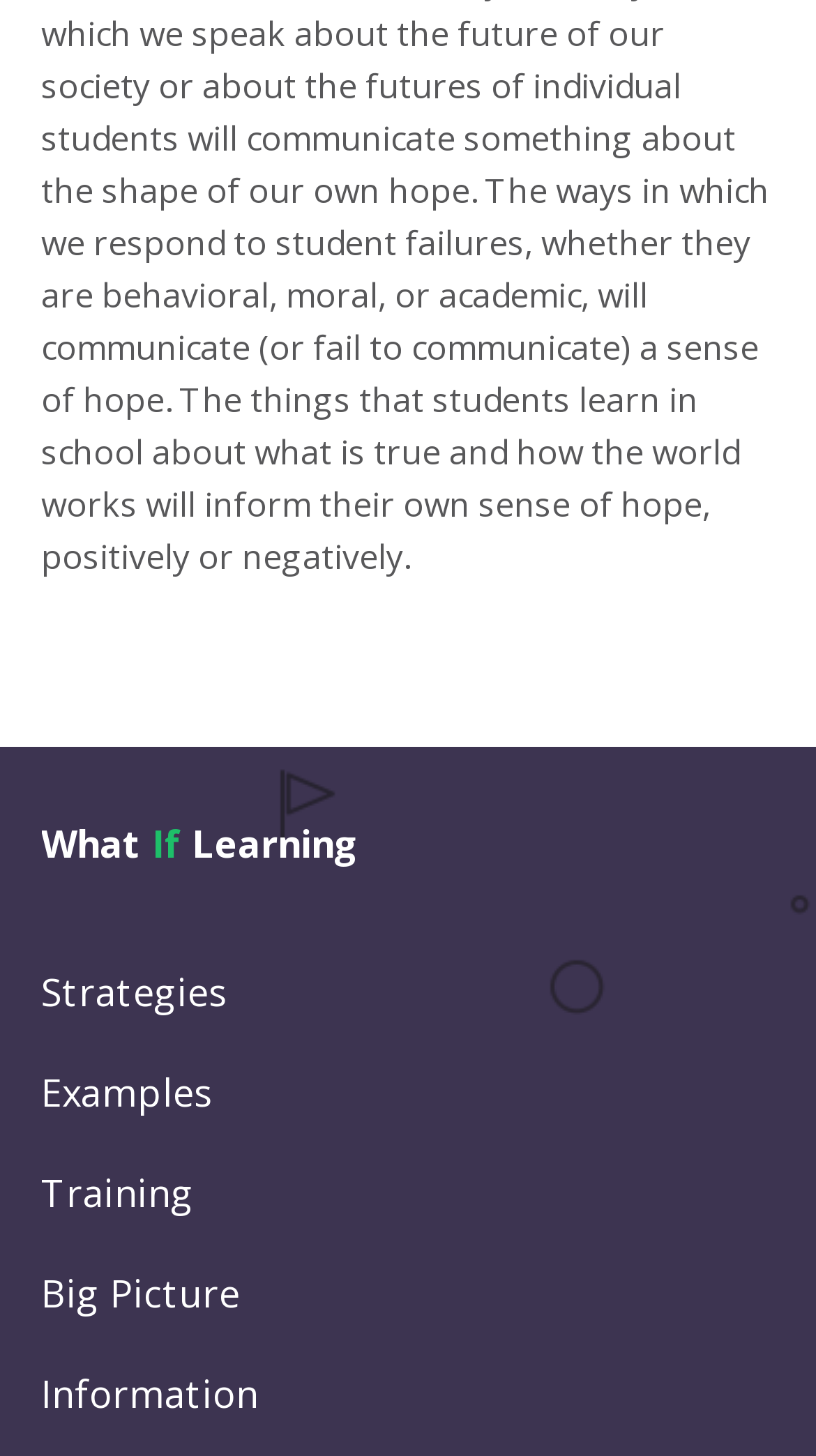Locate the bounding box for the described UI element: "Big Picture". Ensure the coordinates are four float numbers between 0 and 1, formatted as [left, top, right, bottom].

[0.05, 0.862, 0.294, 0.913]